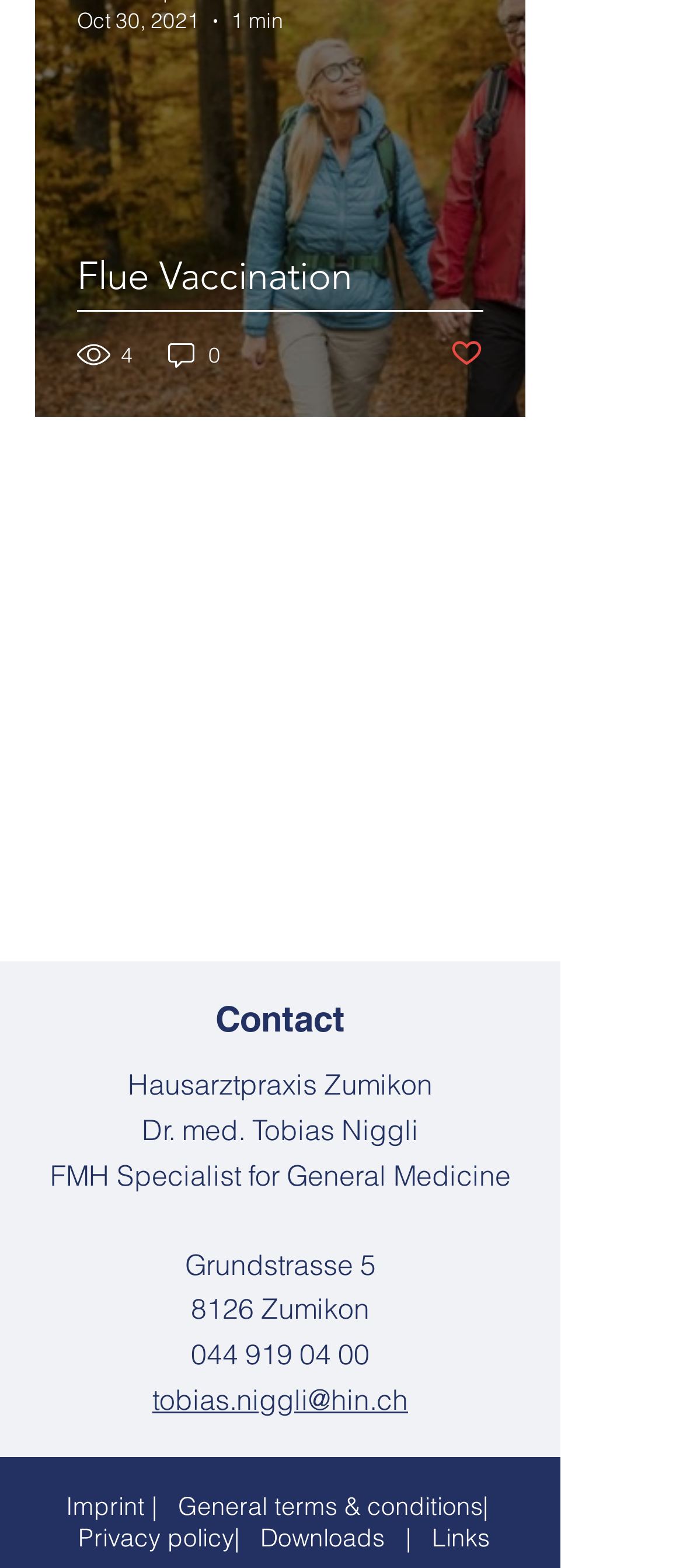Using the element description: "Post not marked as liked", determine the bounding box coordinates. The coordinates should be in the format [left, top, right, bottom], with values between 0 and 1.

[0.659, 0.214, 0.708, 0.238]